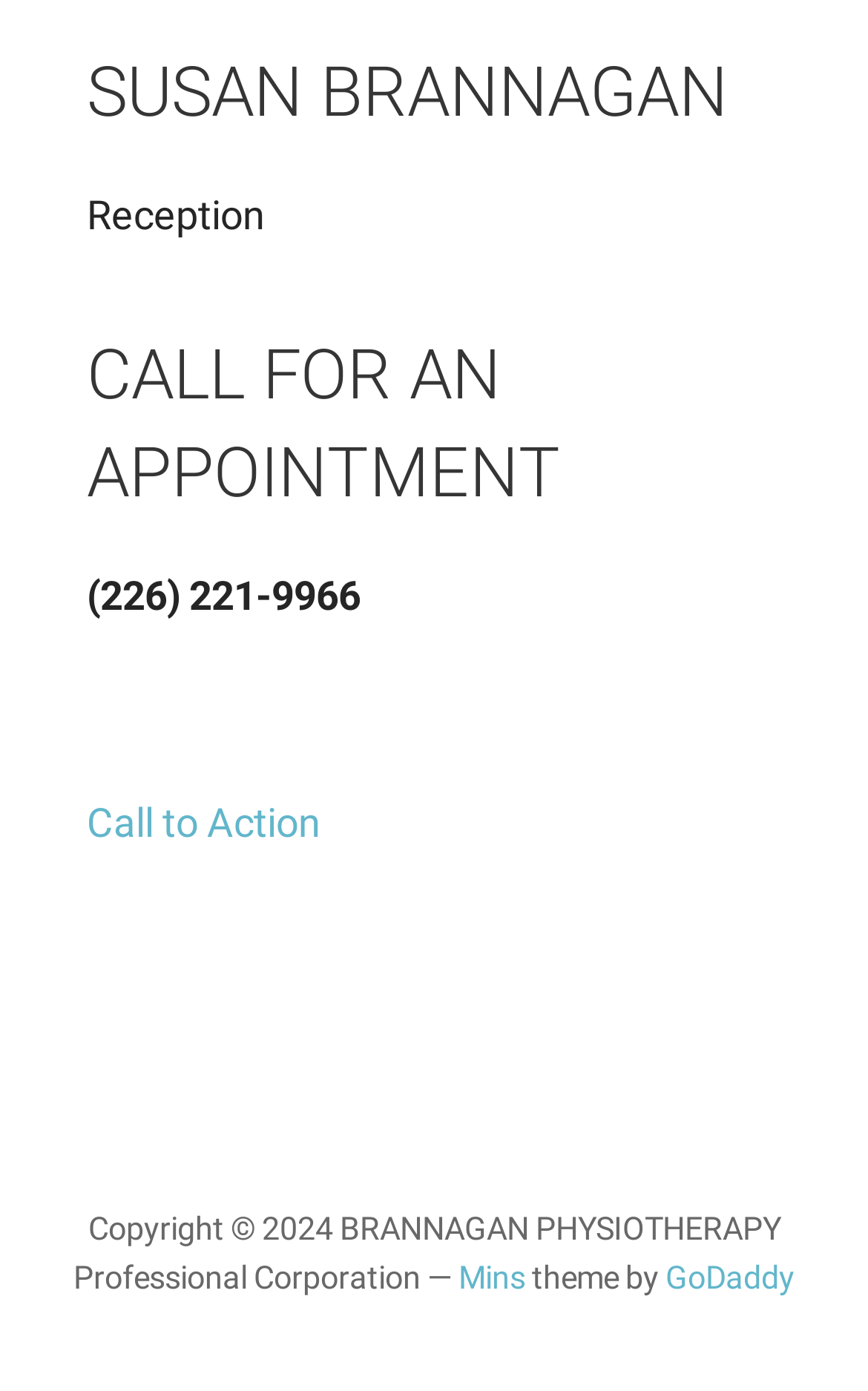Using the information shown in the image, answer the question with as much detail as possible: What is the name of the person or organization?

The name 'SUSAN BRANNAGAN' is displayed as a heading at the top of the webpage, indicating that it is the name of the person or organization.